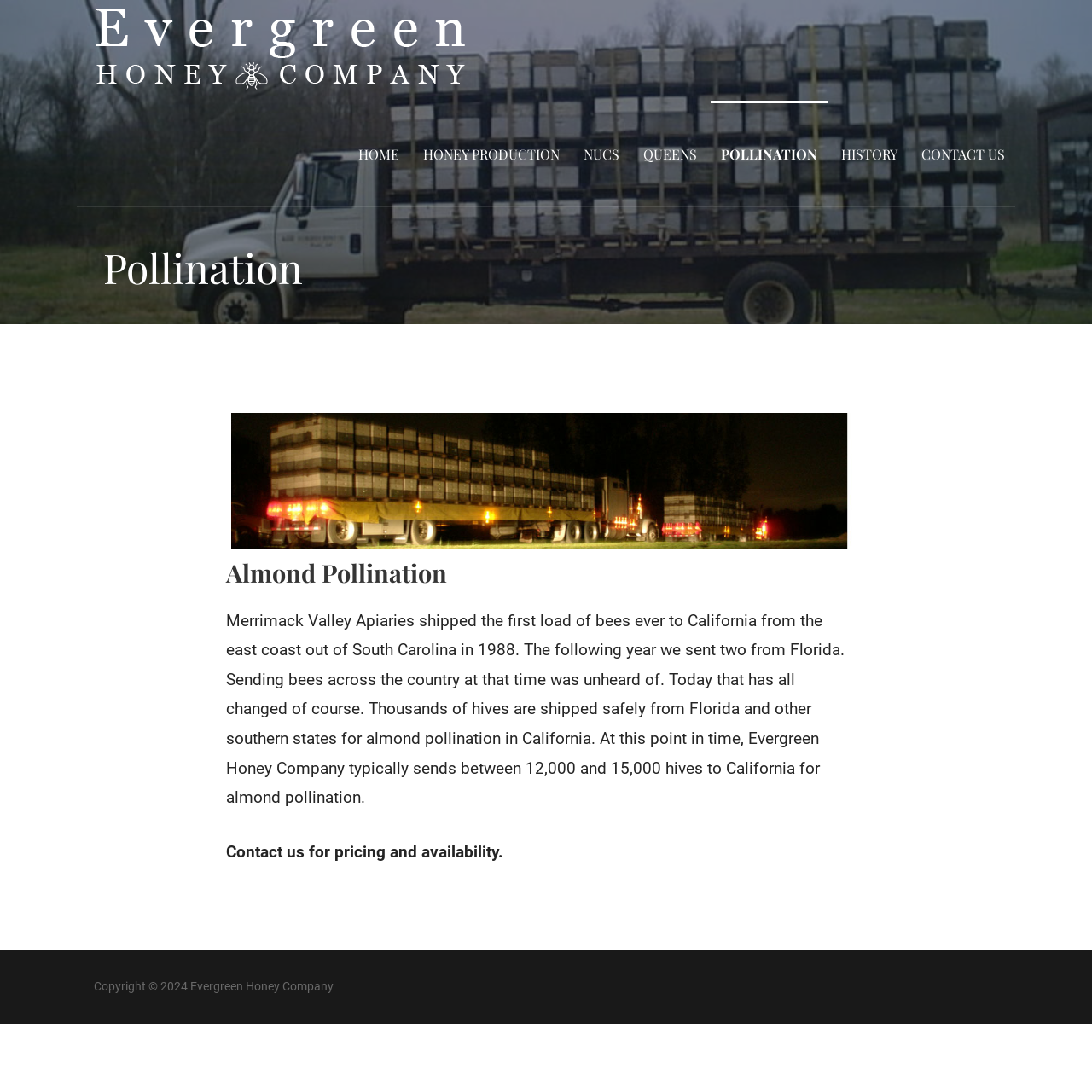Provide the bounding box coordinates of the HTML element this sentence describes: "alt="Evergreen Honey Company"". The bounding box coordinates consist of four float numbers between 0 and 1, i.e., [left, top, right, bottom].

[0.086, 0.073, 0.441, 0.088]